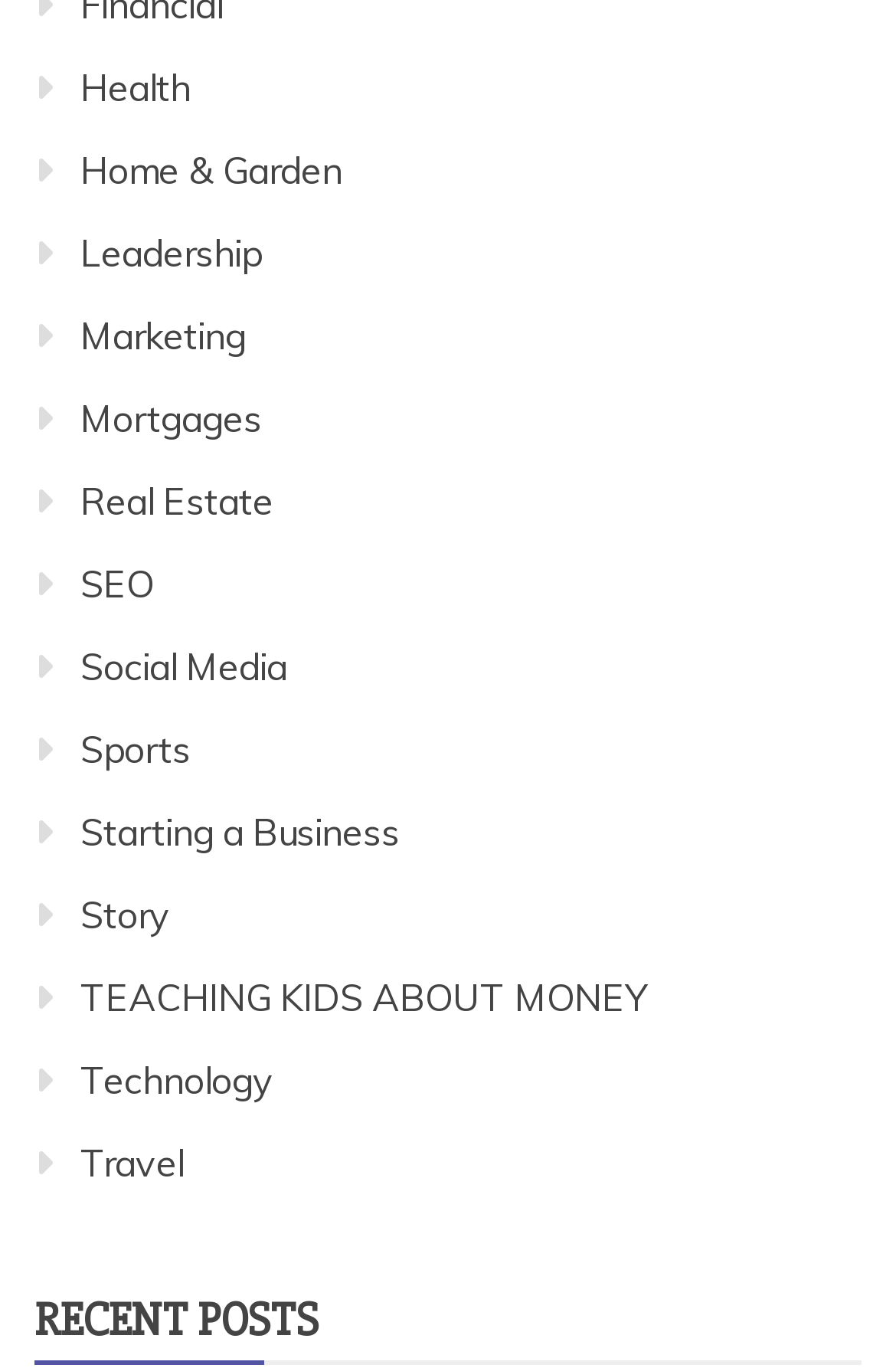Provide a thorough and detailed response to the question by examining the image: 
How many links are available on the webpage?

There are 15 links available on the webpage, each corresponding to a different category. These links are presented in a horizontal list, with each link having a unique text label and bounding box coordinates.